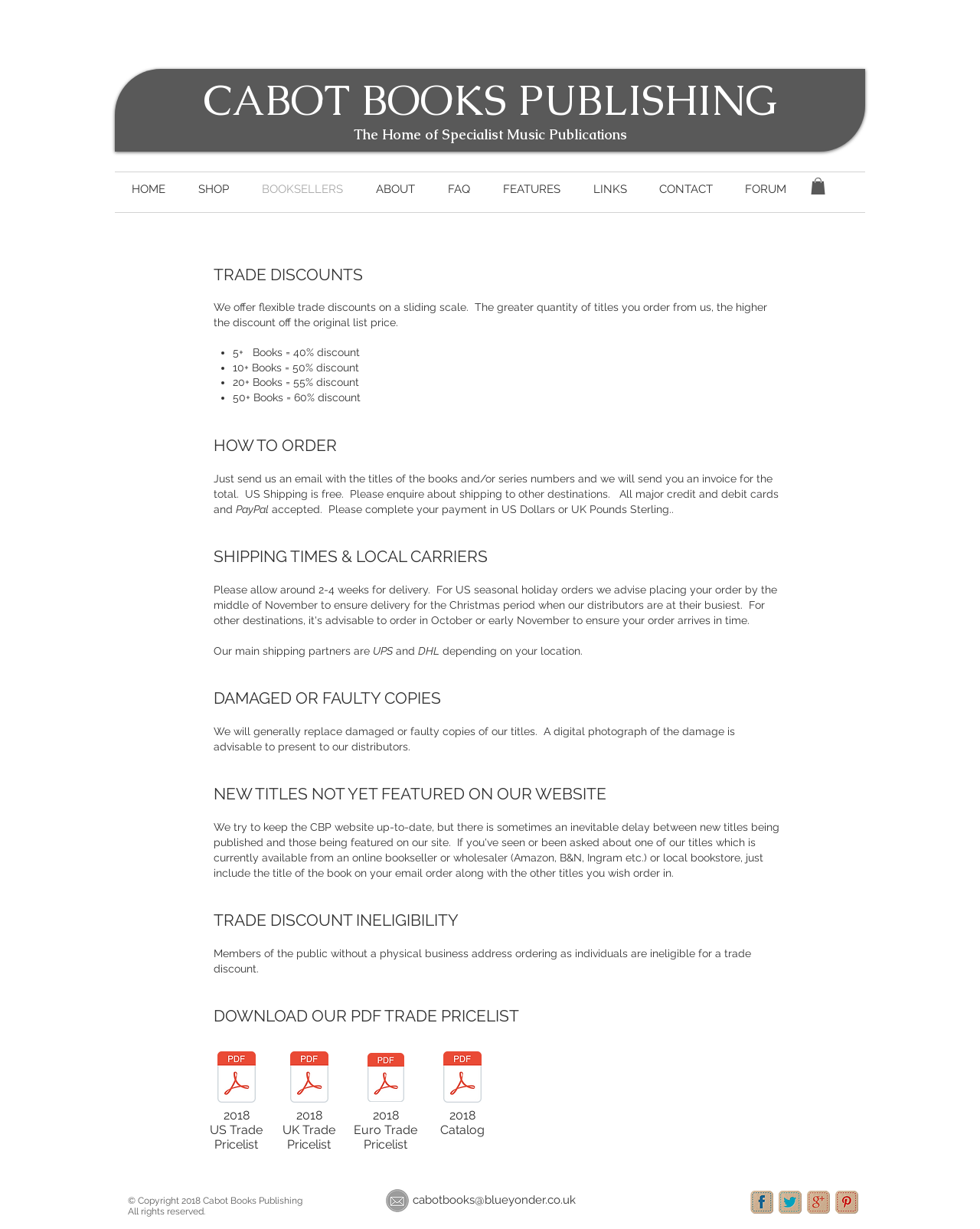Find the bounding box coordinates for the element described here: "aria-label="Pintrest PNG"".

[0.852, 0.969, 0.876, 0.987]